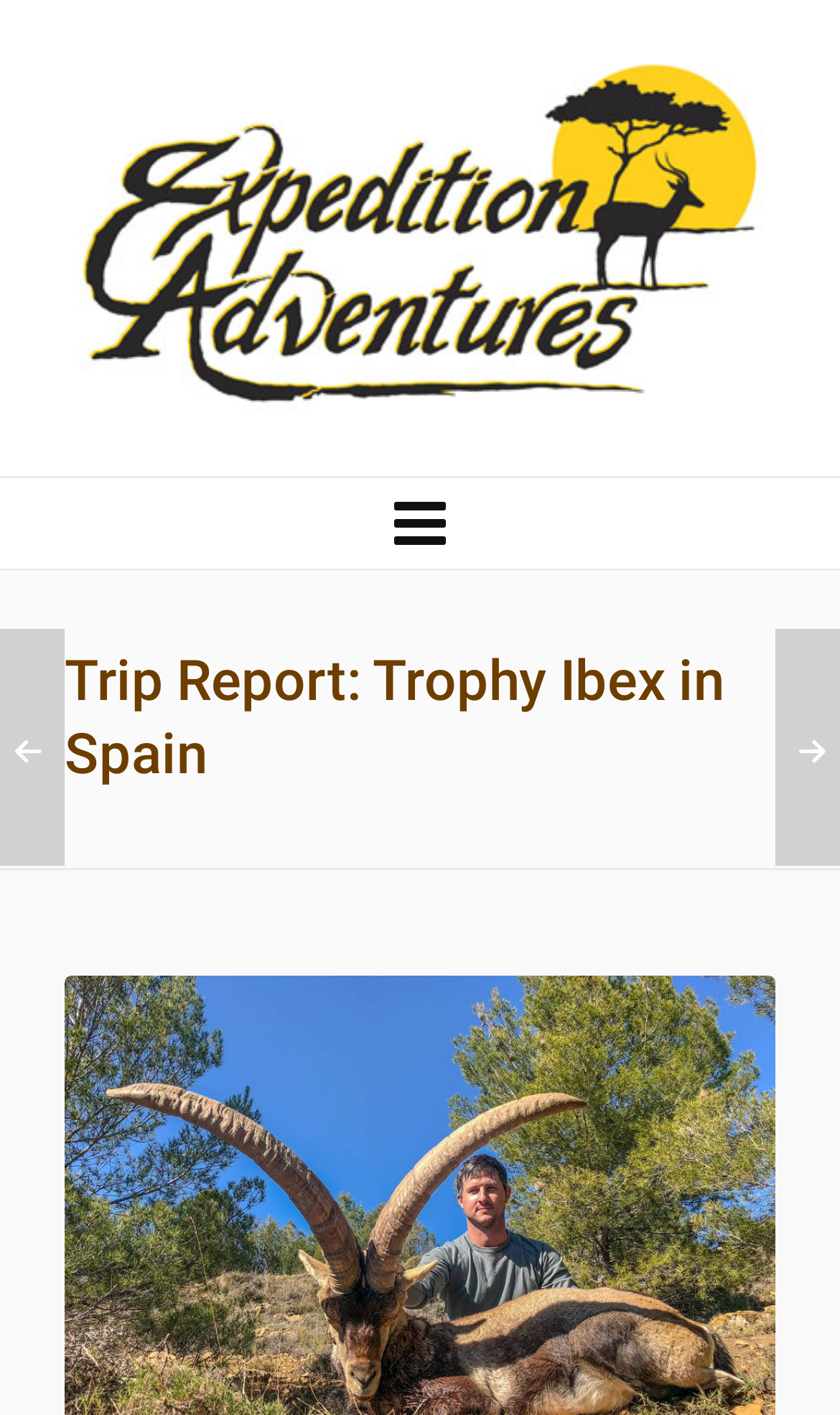Locate the bounding box coordinates for the element described below: "alt="Expedition Adventures"". The coordinates must be four float values between 0 and 1, formatted as [left, top, right, bottom].

[0.077, 0.046, 0.923, 0.291]